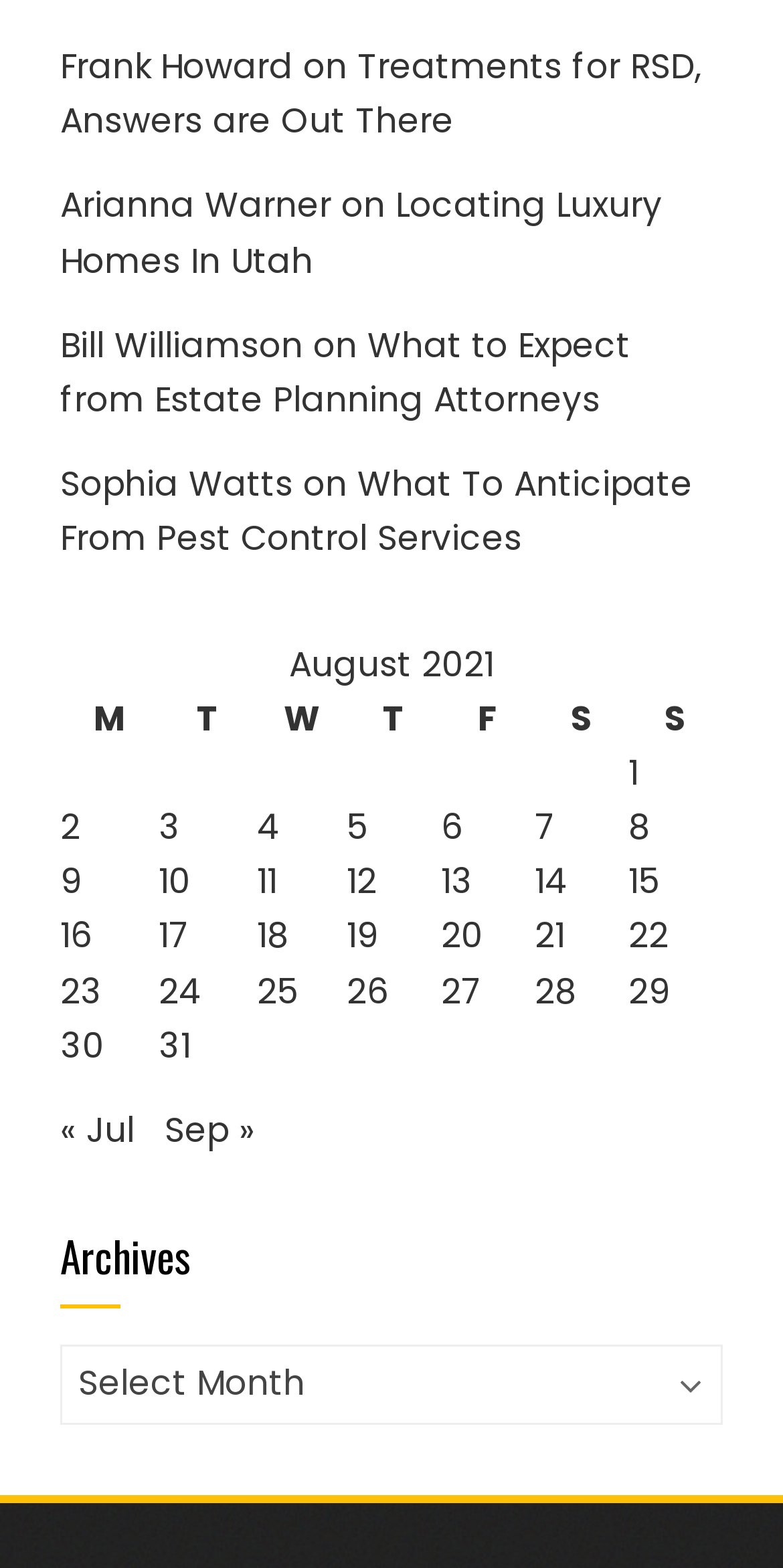Identify the bounding box coordinates for the UI element mentioned here: "Sophia Watts". Provide the coordinates as four float values between 0 and 1, i.e., [left, top, right, bottom].

[0.077, 0.293, 0.374, 0.324]